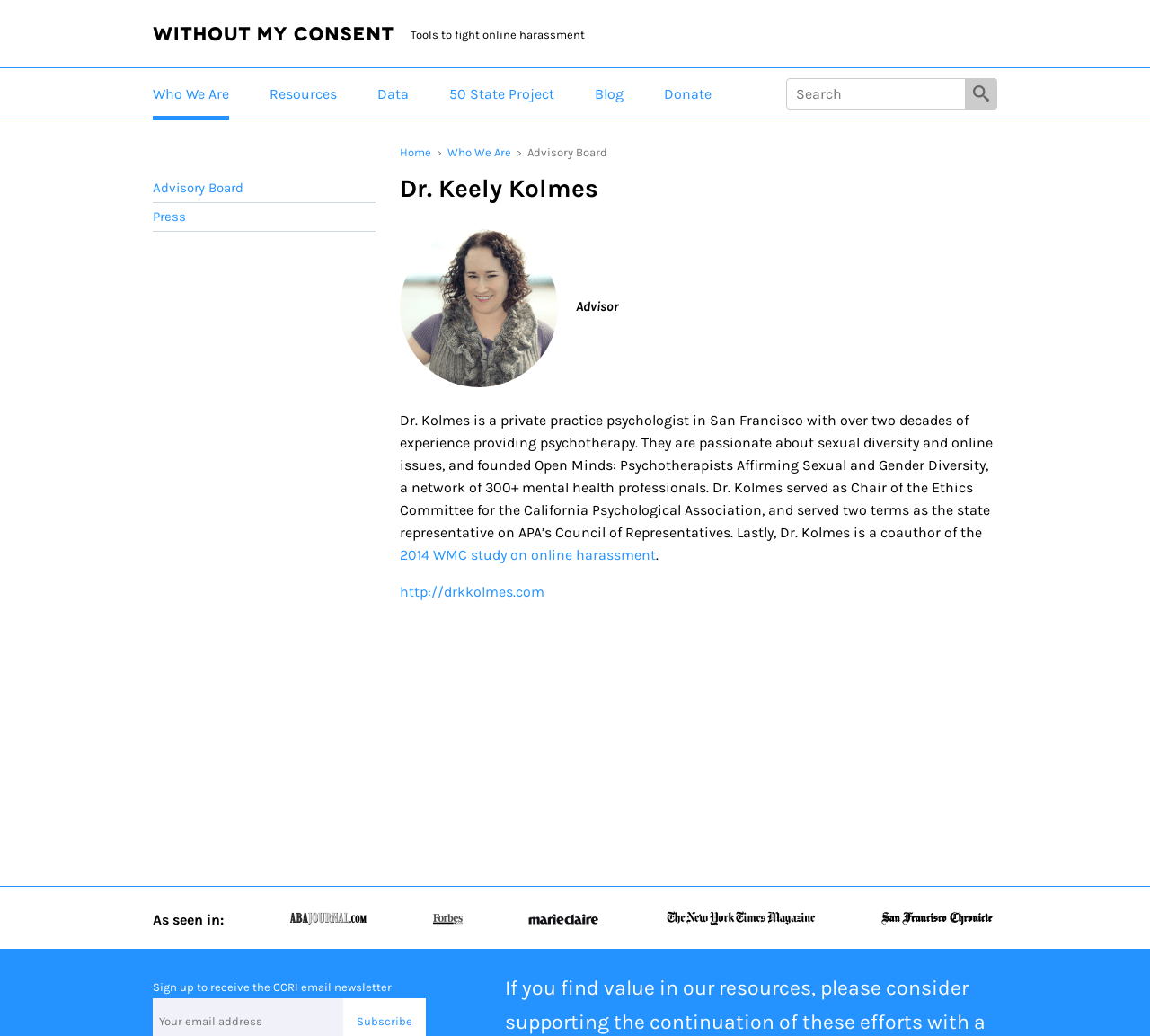Use one word or a short phrase to answer the question provided: 
What is the profession of Dr. Keely Kolmes?

Psychologist